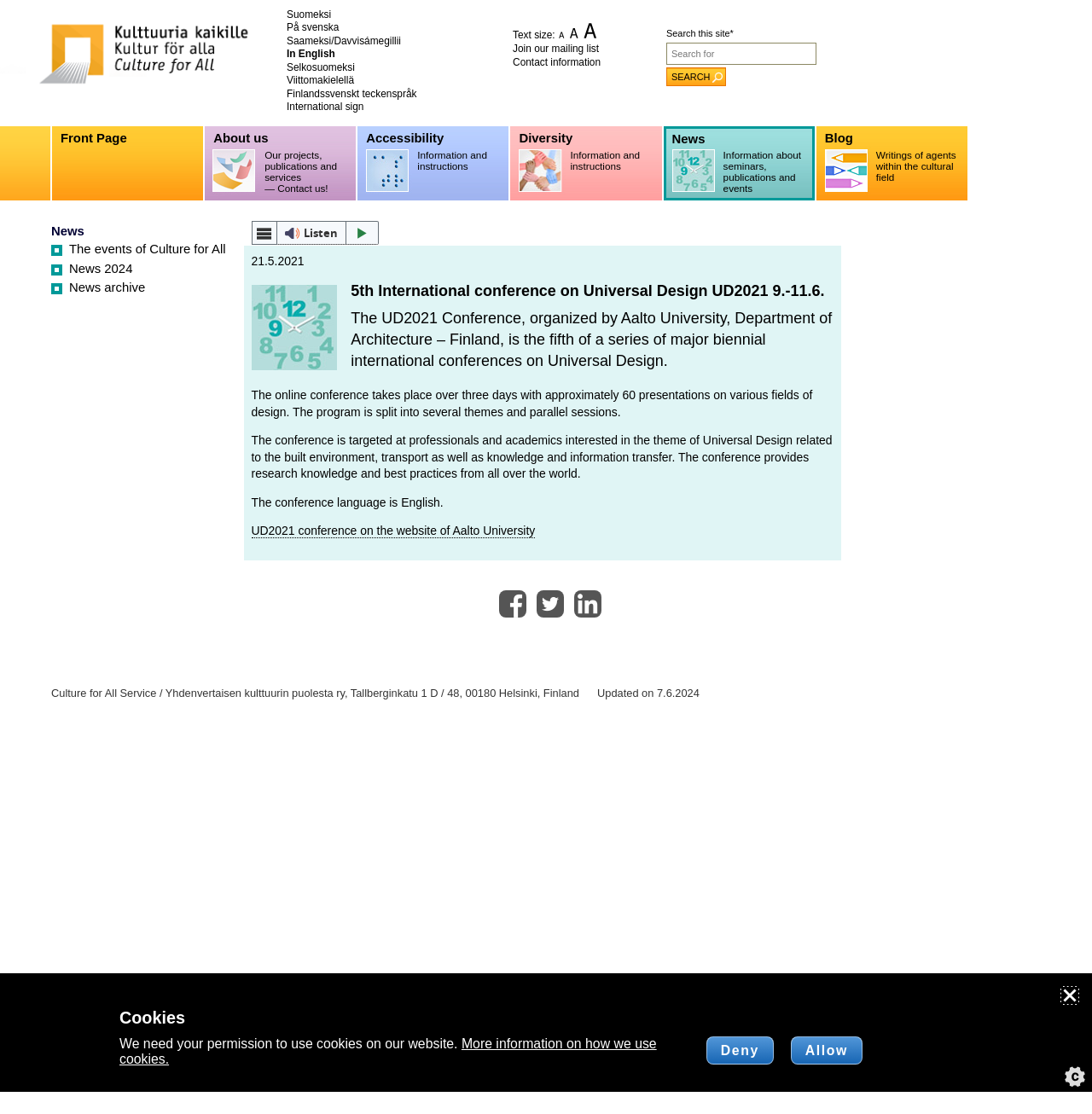Please locate the bounding box coordinates of the element that should be clicked to complete the given instruction: "Search this site".

[0.61, 0.06, 0.665, 0.077]